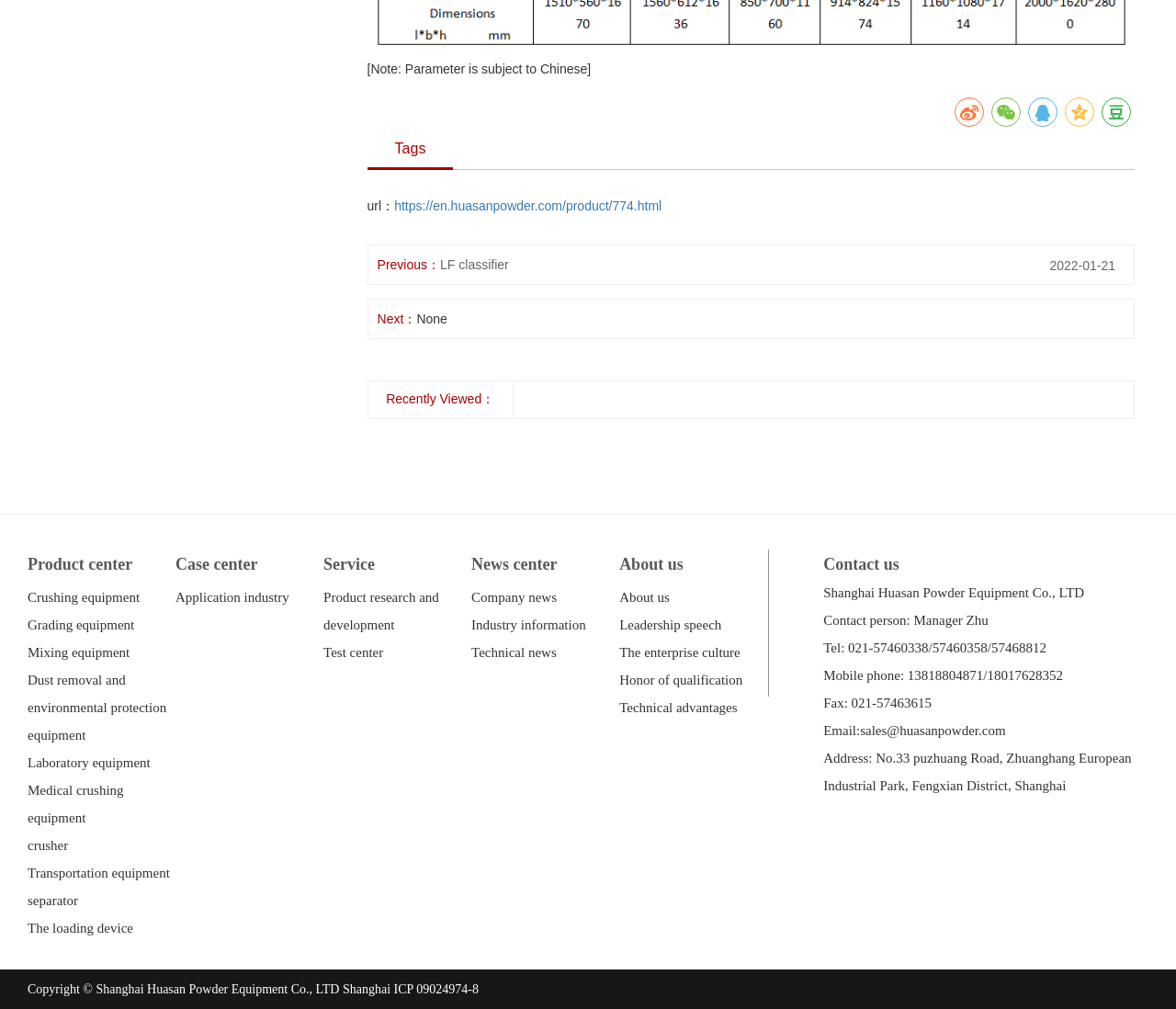Please identify the bounding box coordinates of the element I need to click to follow this instruction: "Contact 'Manager Zhu'".

[0.7, 0.608, 0.84, 0.622]